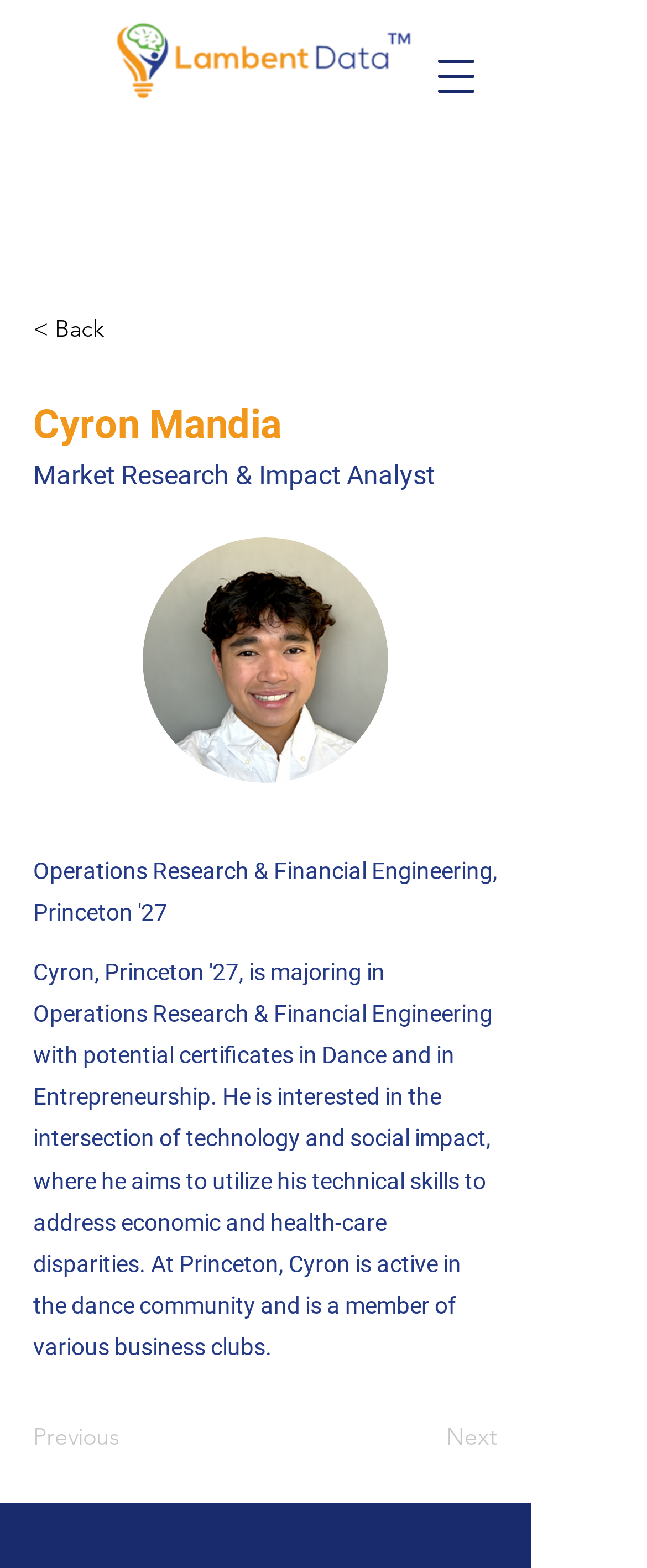What is the purpose of the button 'Open navigation menu'?
Give a detailed and exhaustive answer to the question.

I found the answer by looking at the button element with the text 'Open navigation menu' which suggests that it is used to open a navigation menu.